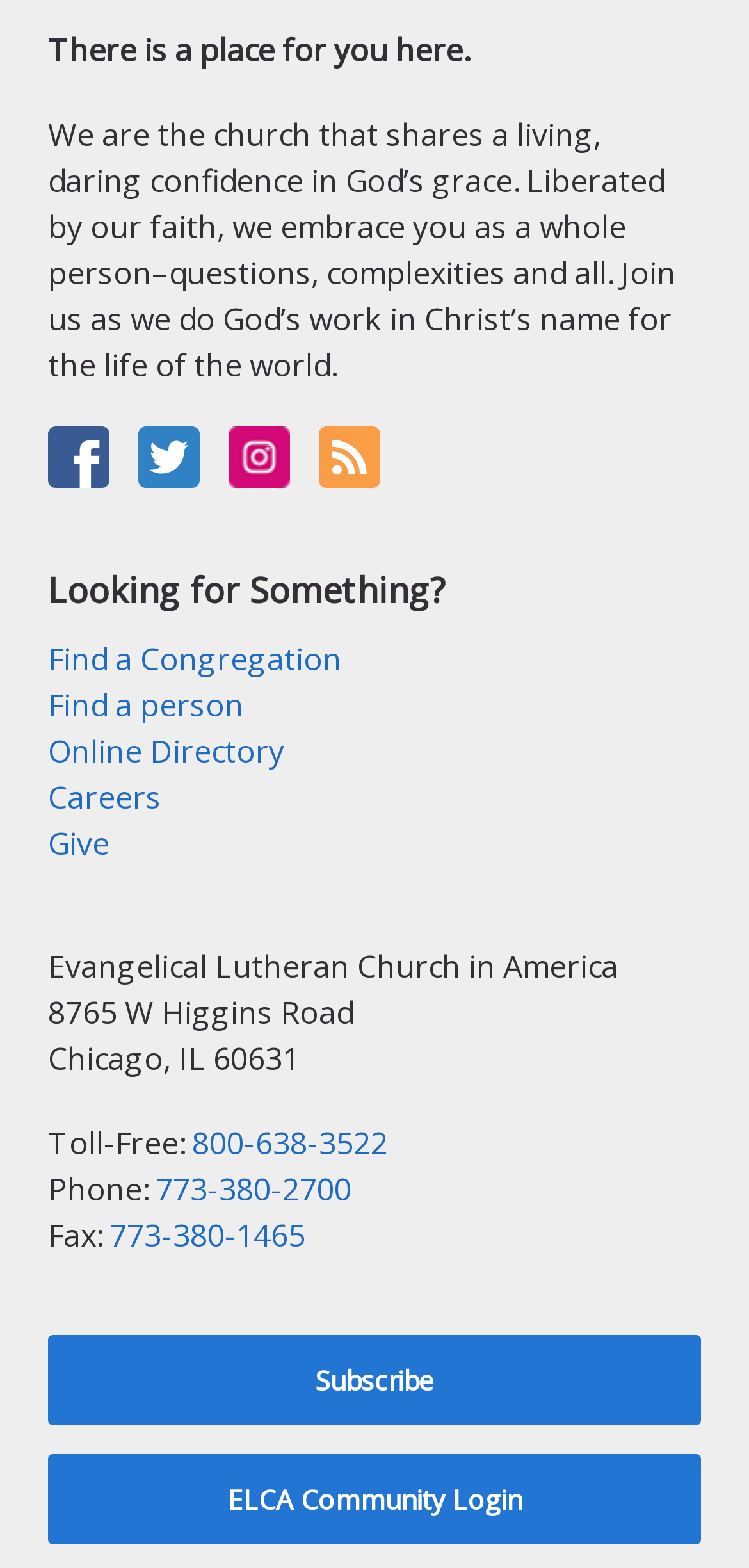Kindly provide the bounding box coordinates of the section you need to click on to fulfill the given instruction: "Log in to the ELCA community".

[0.064, 0.927, 0.936, 0.985]